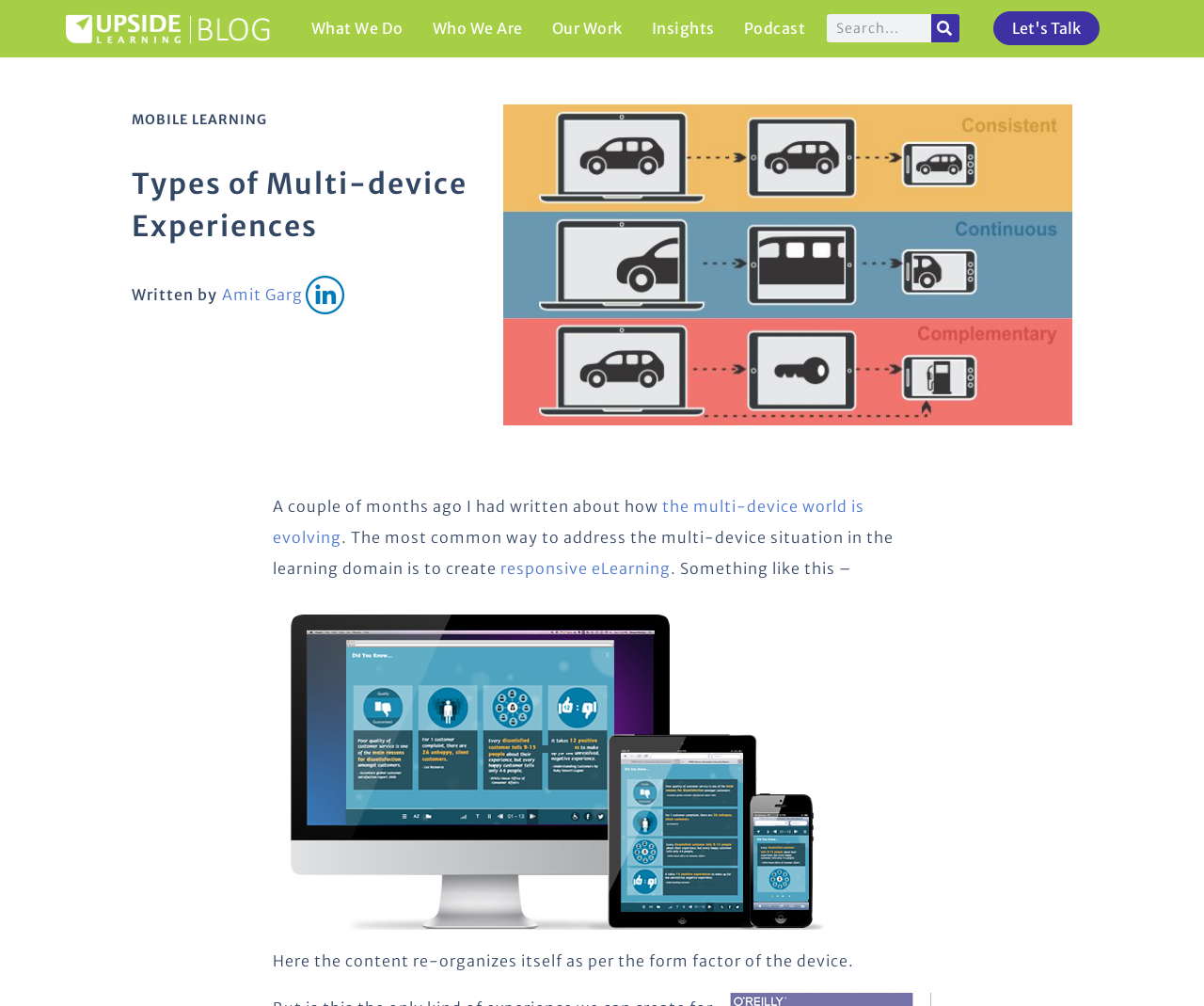Find the bounding box coordinates for the HTML element specified by: "responsive eLearning".

[0.416, 0.556, 0.557, 0.574]